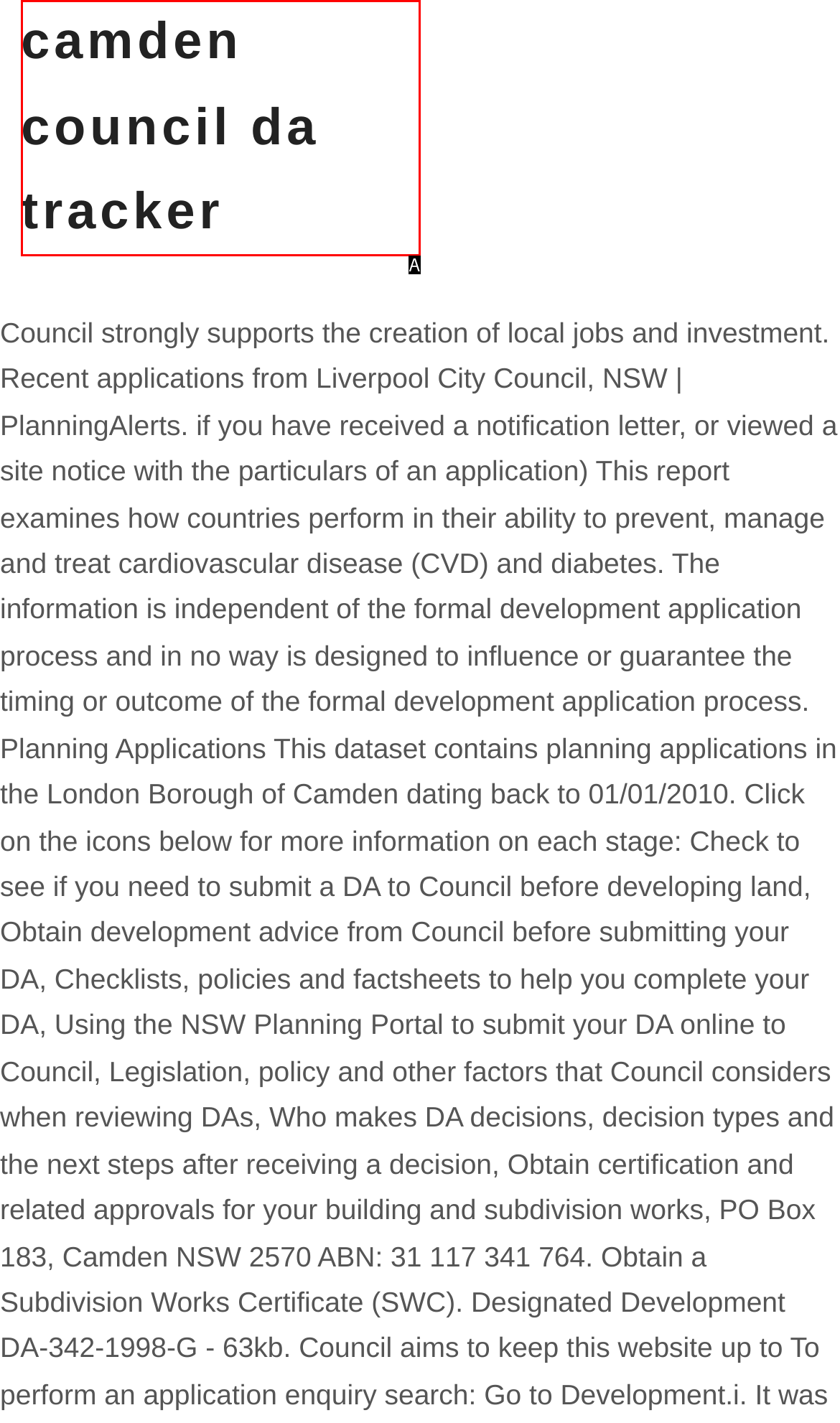Identify the letter of the UI element that fits the description: camden council da tracker
Respond with the letter of the option directly.

A